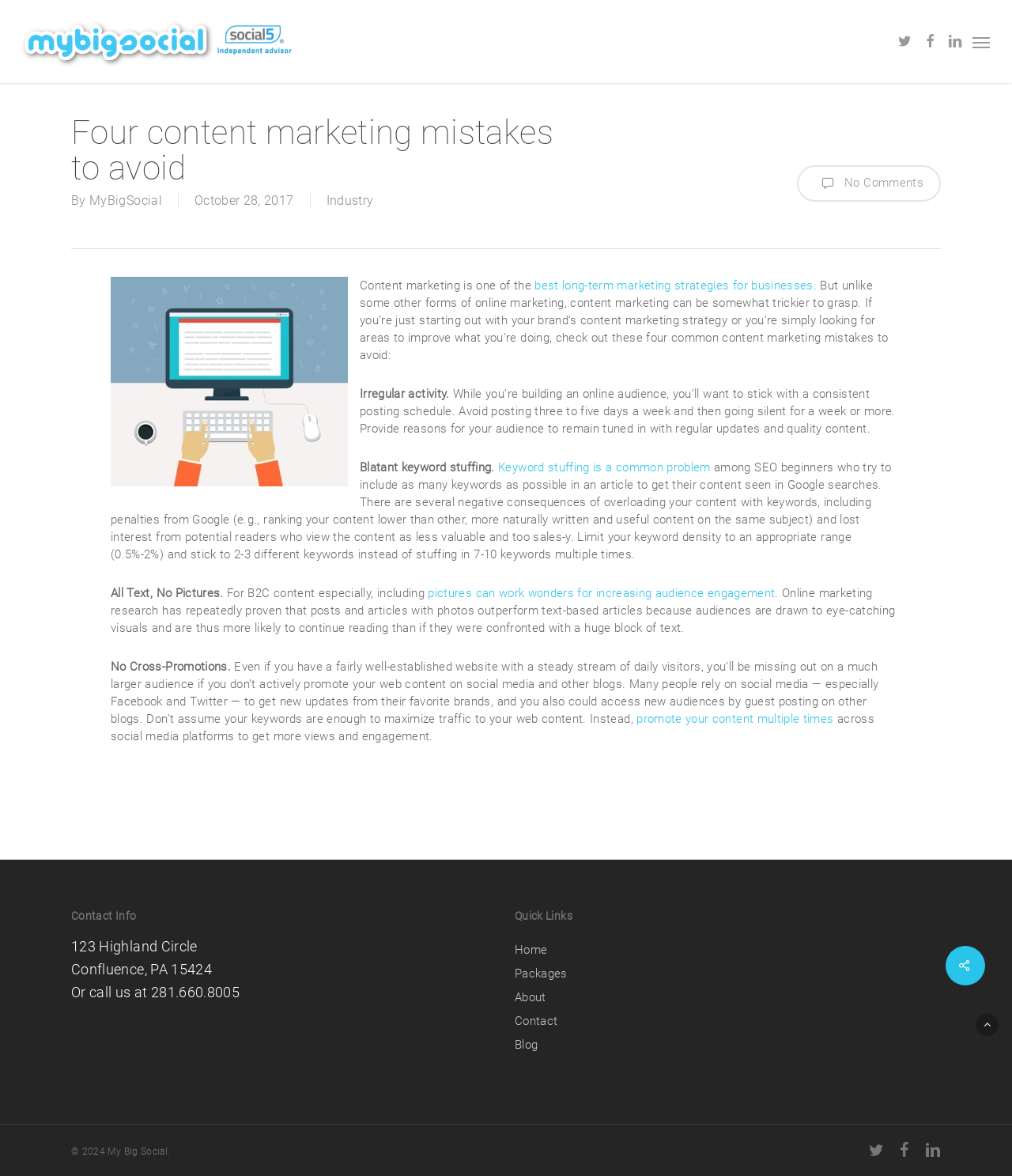Using the provided description: "alt="My Big Social"", find the bounding box coordinates of the corresponding UI element. The output should be four float numbers between 0 and 1, in the format [left, top, right, bottom].

[0.022, 0.013, 0.29, 0.057]